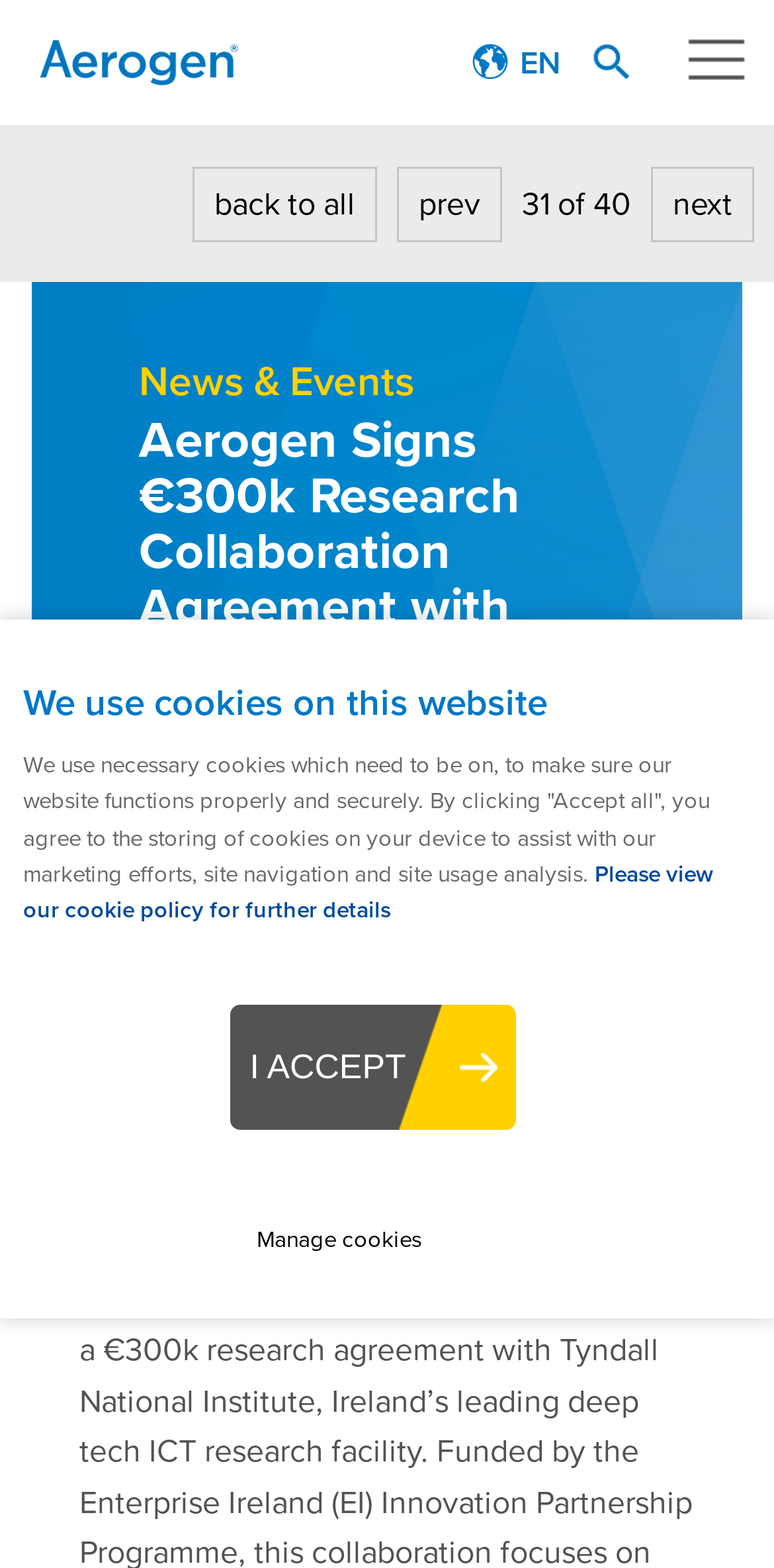Identify the bounding box coordinates of the clickable region necessary to fulfill the following instruction: "View previous news". The bounding box coordinates should be four float numbers between 0 and 1, i.e., [left, top, right, bottom].

[0.541, 0.116, 0.621, 0.145]